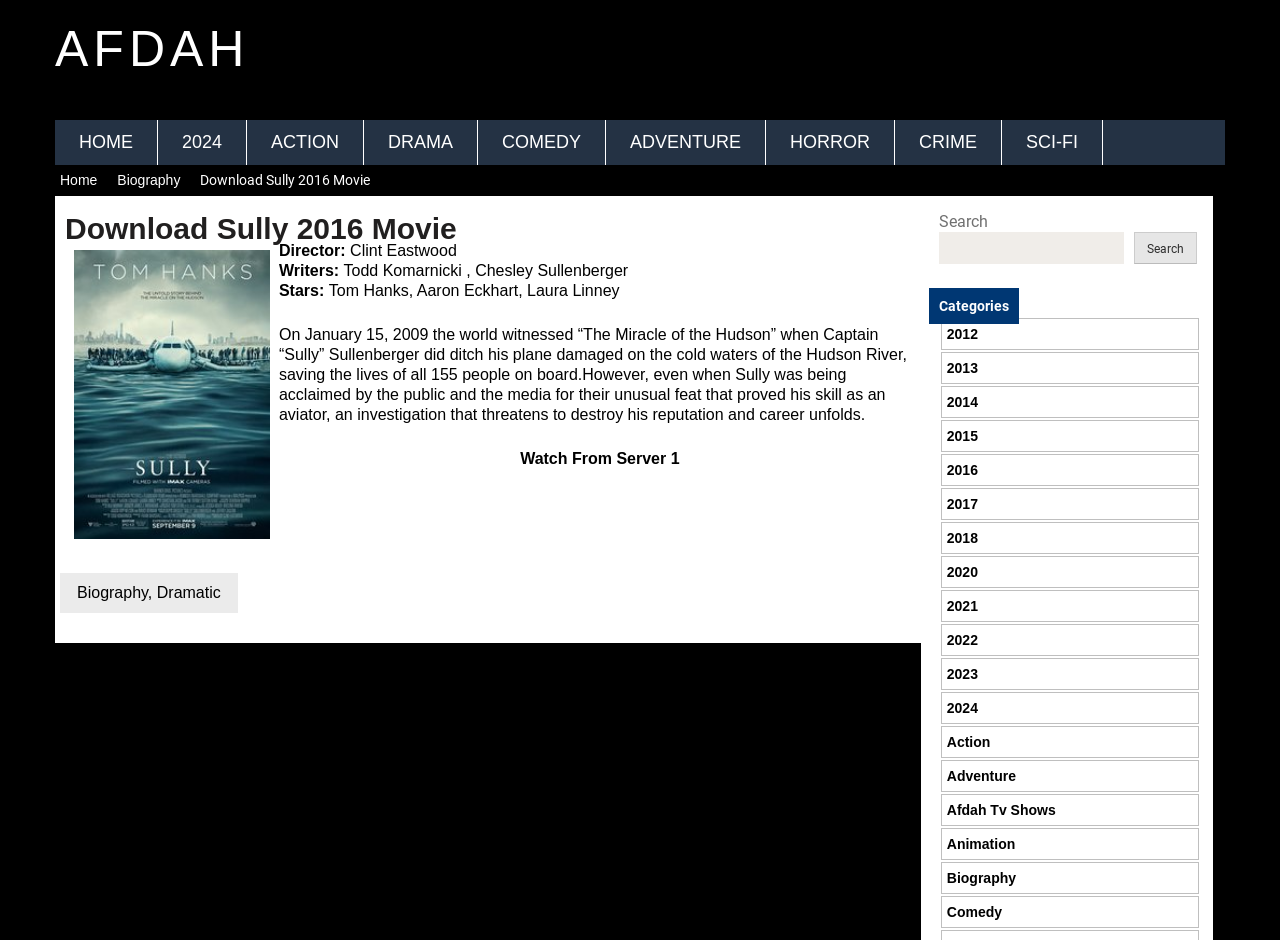Respond to the question below with a single word or phrase:
Who is the director of the movie?

Clint Eastwood